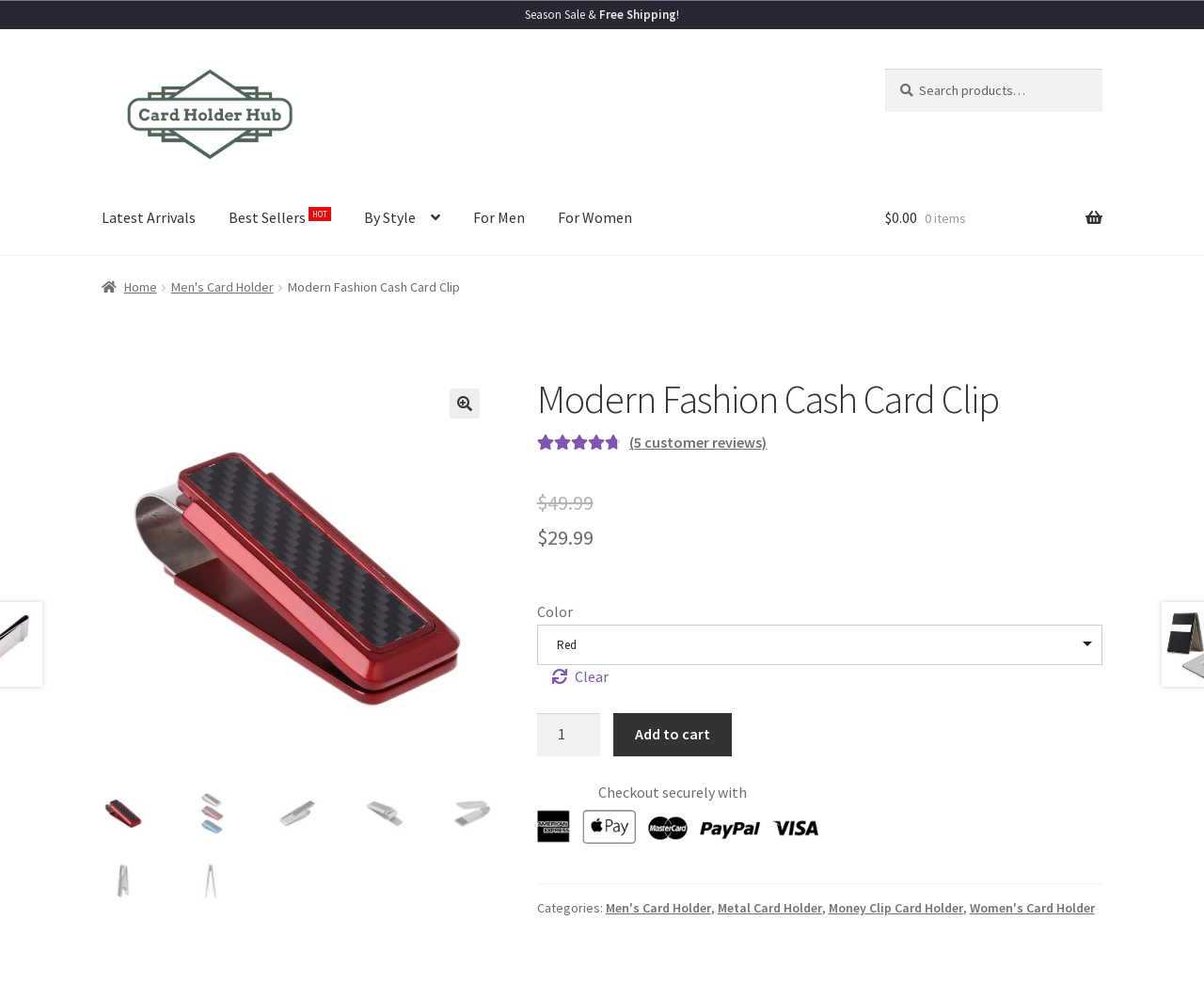What is the category of the Modern Fashion Cash Card Clip?
Look at the image and respond with a single word or a short phrase.

Men's Card Holder